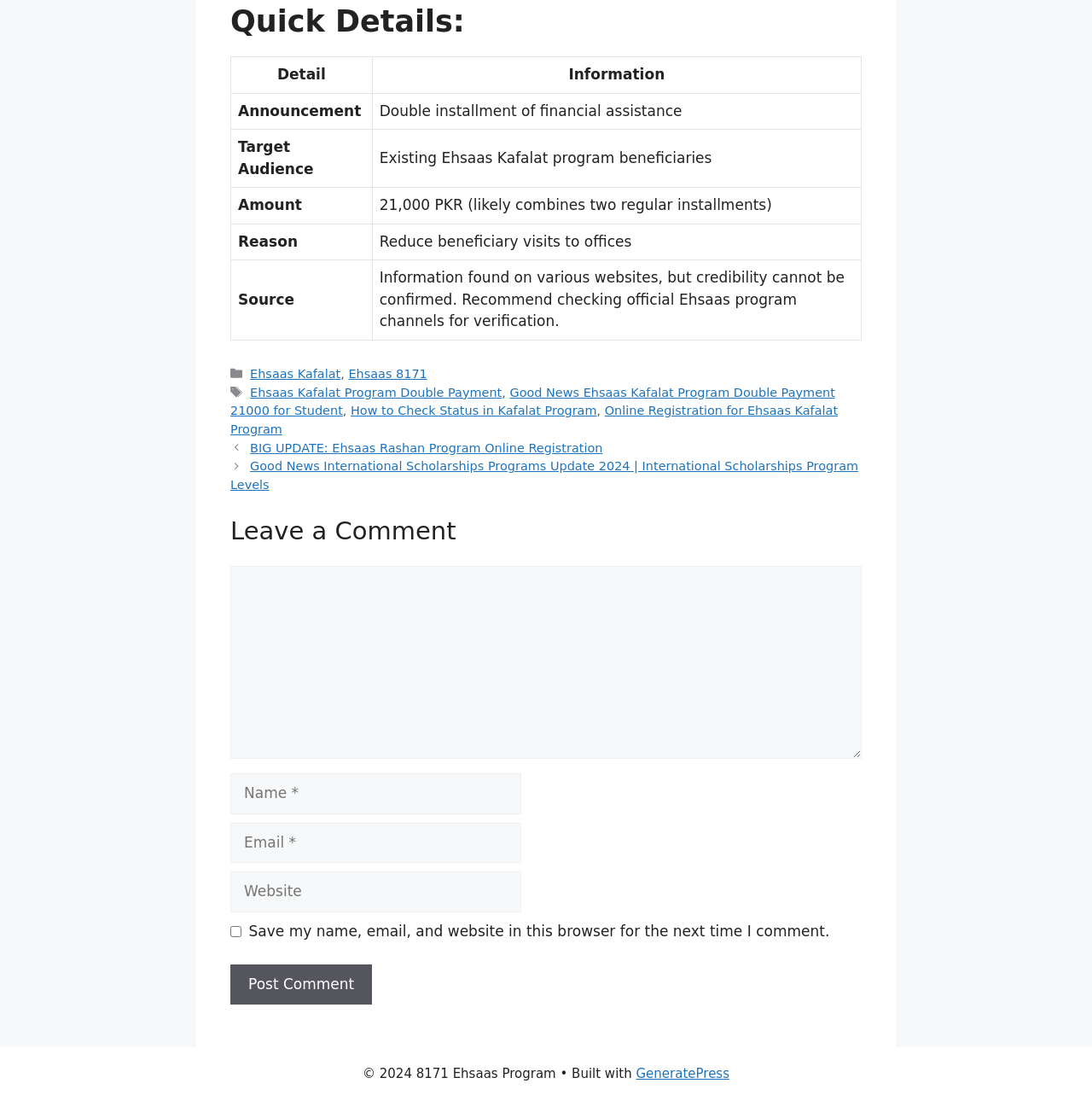Find the bounding box coordinates for the element that must be clicked to complete the instruction: "Click the link to view 澳洲IT辅导". The coordinates should be four float numbers between 0 and 1, indicated as [left, top, right, bottom].

None